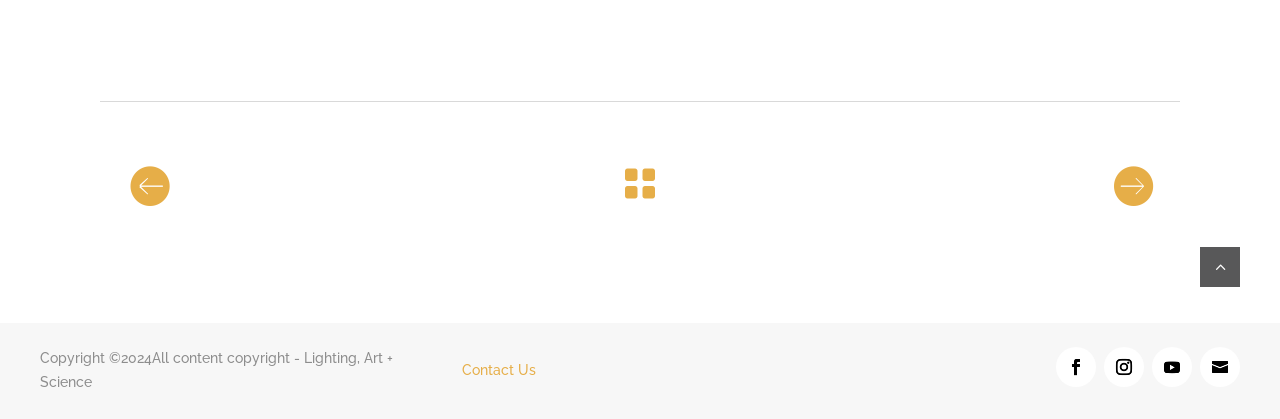How many social media links are present at the bottom of the webpage?
Please give a detailed answer to the question using the information shown in the image.

At the bottom of the webpage, there are four link elements with OCR texts '', '', '', and '', which are likely to be social media links.